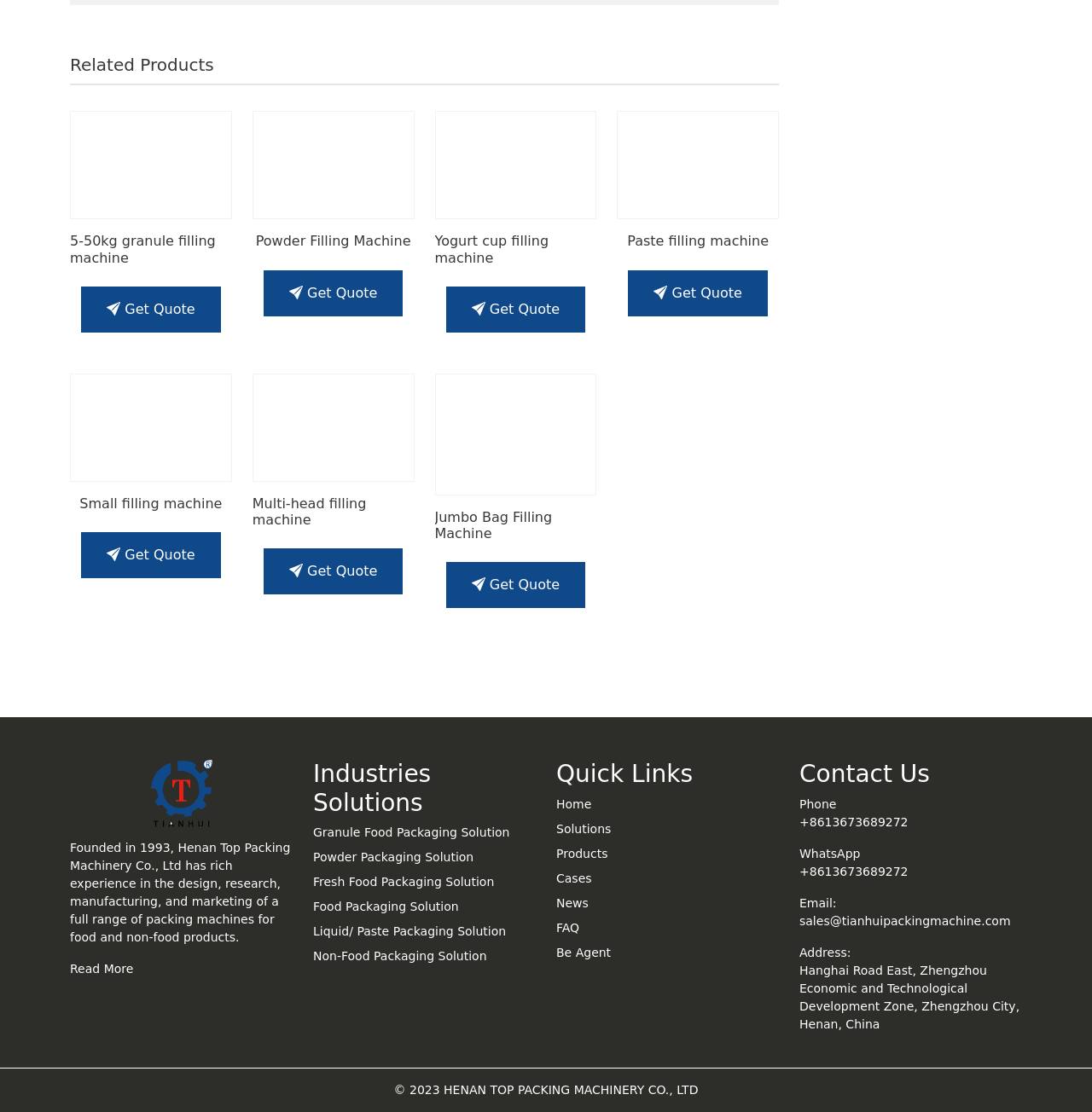Can you find the bounding box coordinates for the element that needs to be clicked to execute this instruction: "Get a quote for 5-50kg granule filling machine"? The coordinates should be given as four float numbers between 0 and 1, i.e., [left, top, right, bottom].

[0.074, 0.257, 0.202, 0.299]